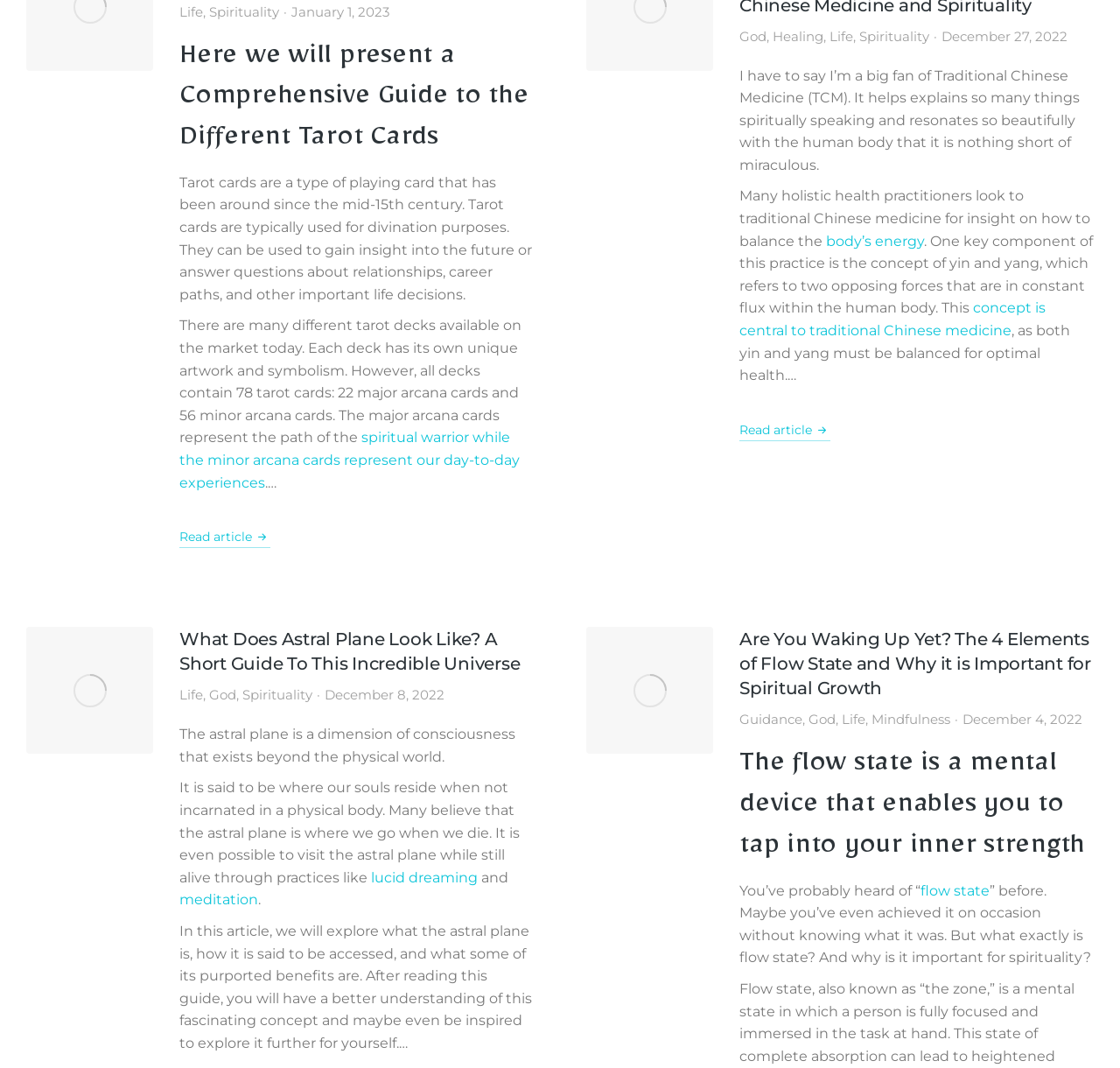What is flow state?
Please respond to the question thoroughly and include all relevant details.

Flow state is a mental device that enables you to tap into your inner strength, according to the article 'Are You Waking Up Yet? The 4 Elements of Flow State and Why it is Important for Spiritual Growth'. It is a state of mind that allows you to access your inner strength and achieve a higher level of consciousness.